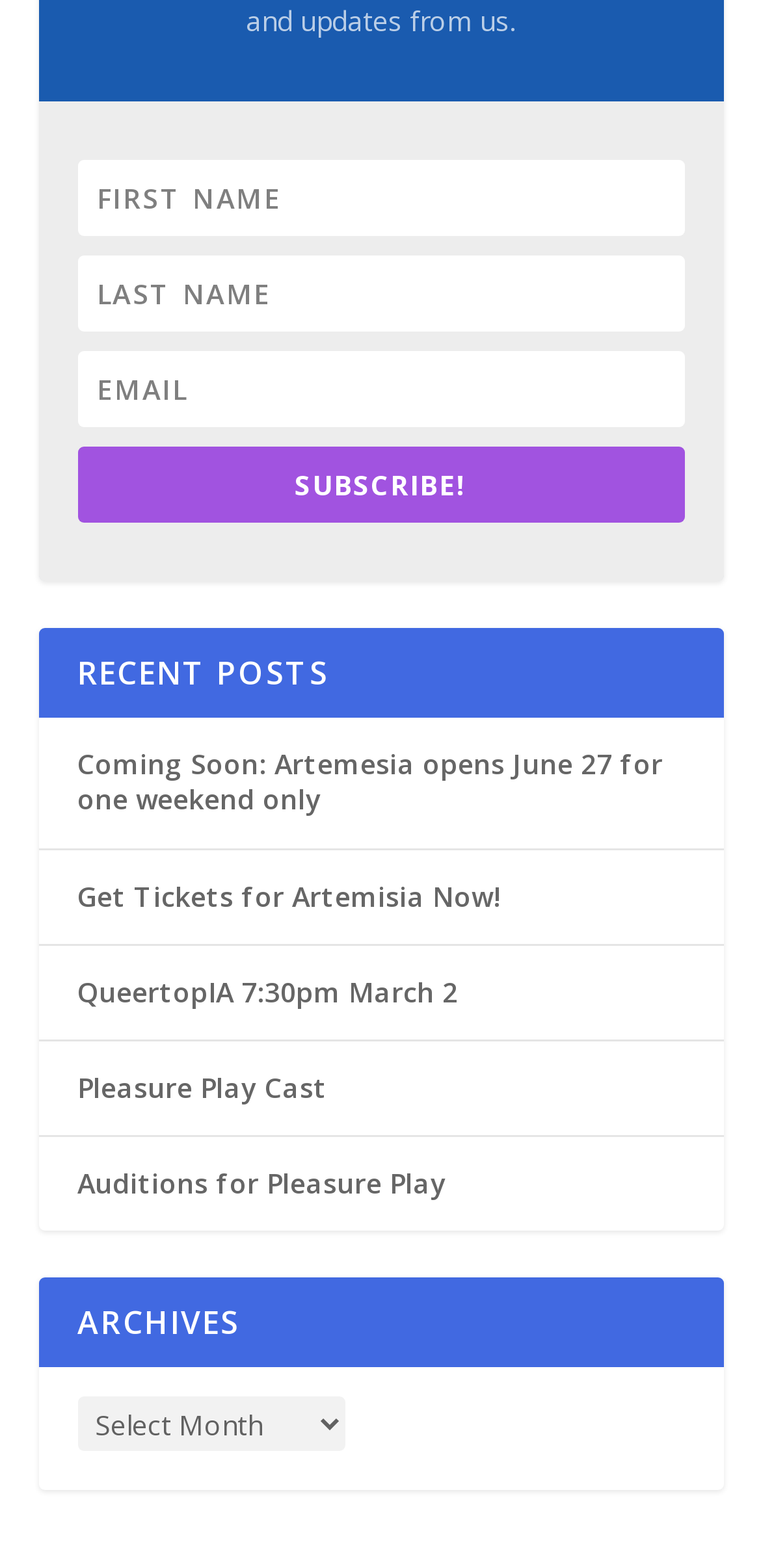Please locate the bounding box coordinates of the element that should be clicked to achieve the given instruction: "Choose an option from the dropdown".

[0.101, 0.891, 0.453, 0.926]